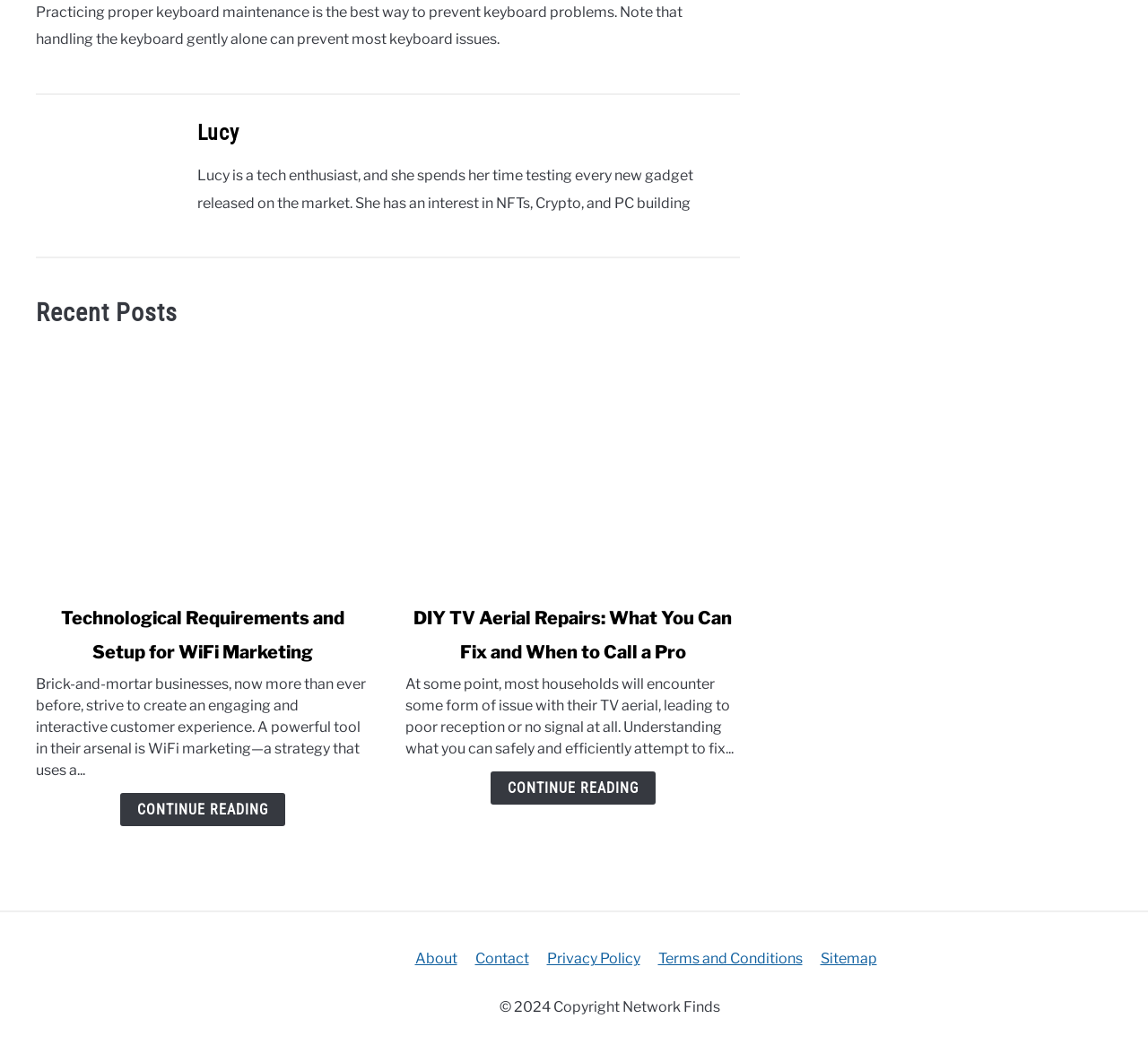What is the name of the author mentioned on the webpage?
Based on the image, respond with a single word or phrase.

Lucy